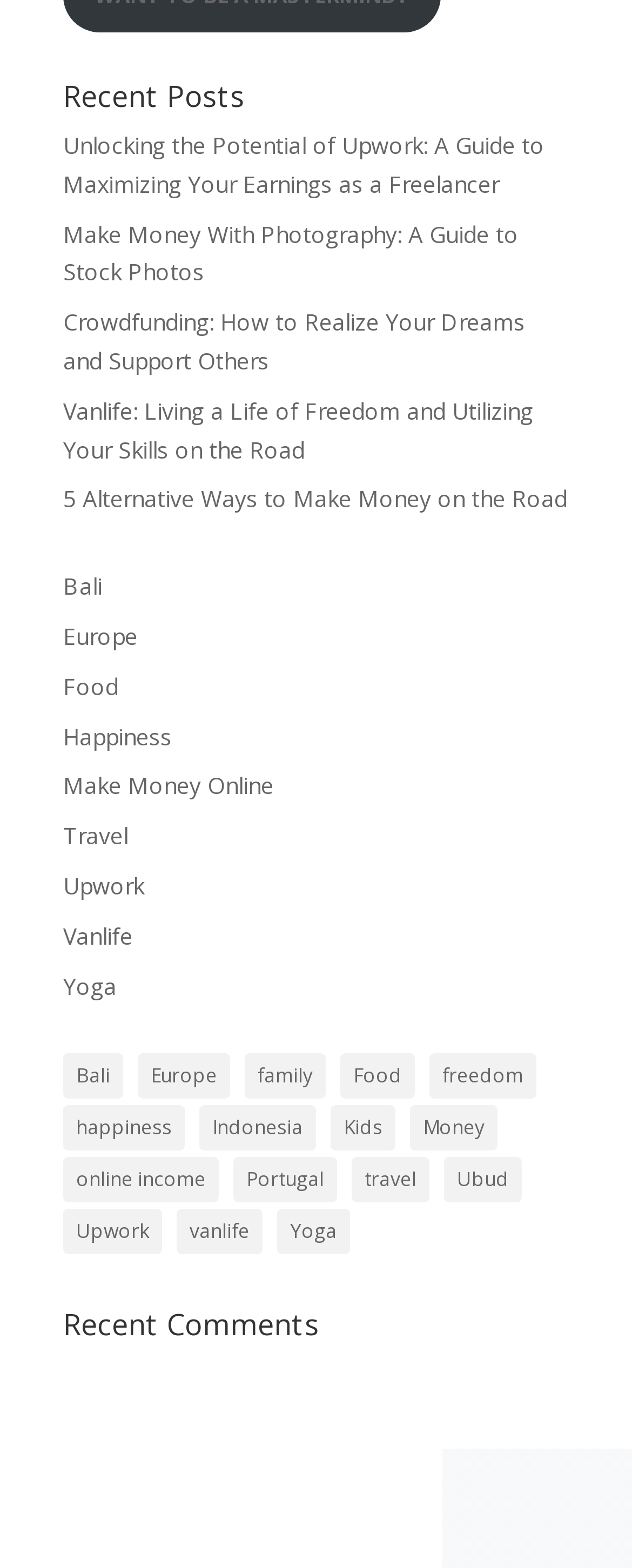Please locate the bounding box coordinates of the element's region that needs to be clicked to follow the instruction: "Click on the 'Unlocking the Potential of Upwork: A Guide to Maximizing Your Earnings as a Freelancer' link". The bounding box coordinates should be provided as four float numbers between 0 and 1, i.e., [left, top, right, bottom].

[0.1, 0.083, 0.862, 0.127]